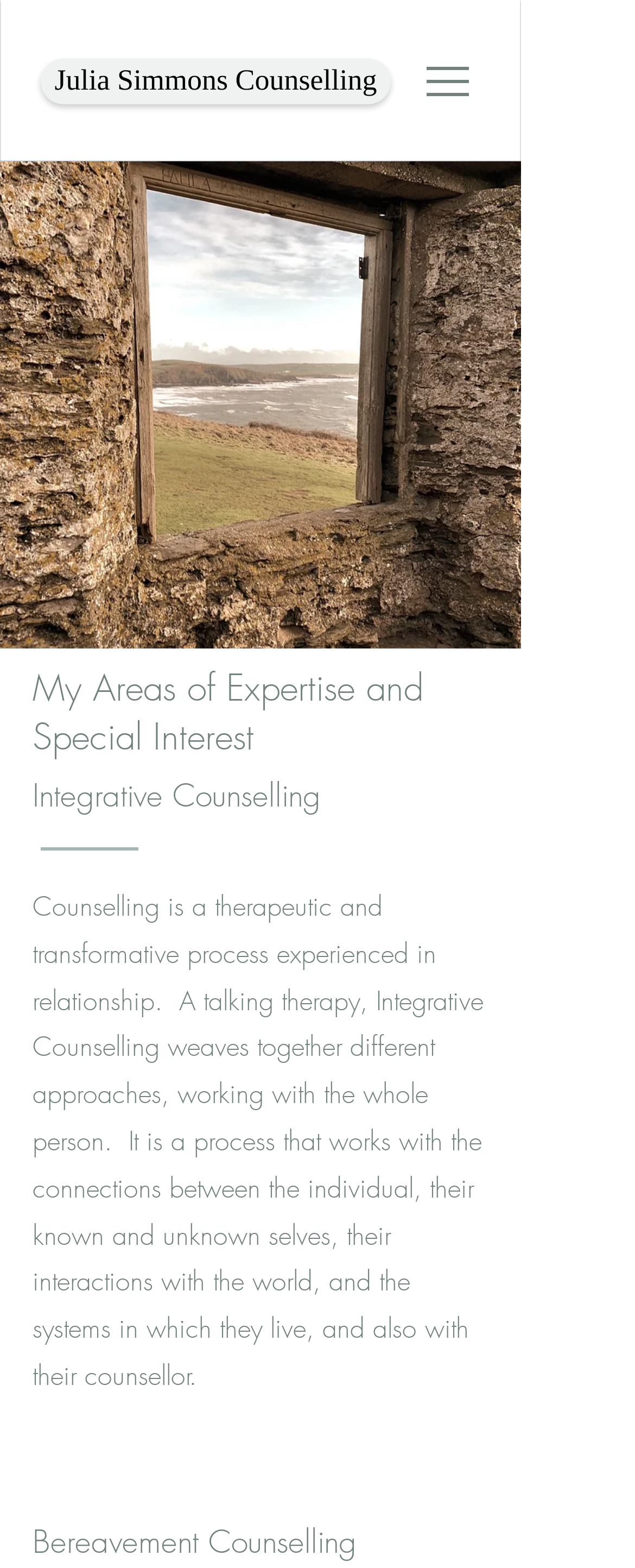Carefully examine the image and provide an in-depth answer to the question: What is the purpose of Integrative Counselling?

I found the StaticText element with the description 'Counselling is a therapeutic and transformative process...'. This text explains the purpose of Integrative Counselling, which is a therapeutic and transformative process.